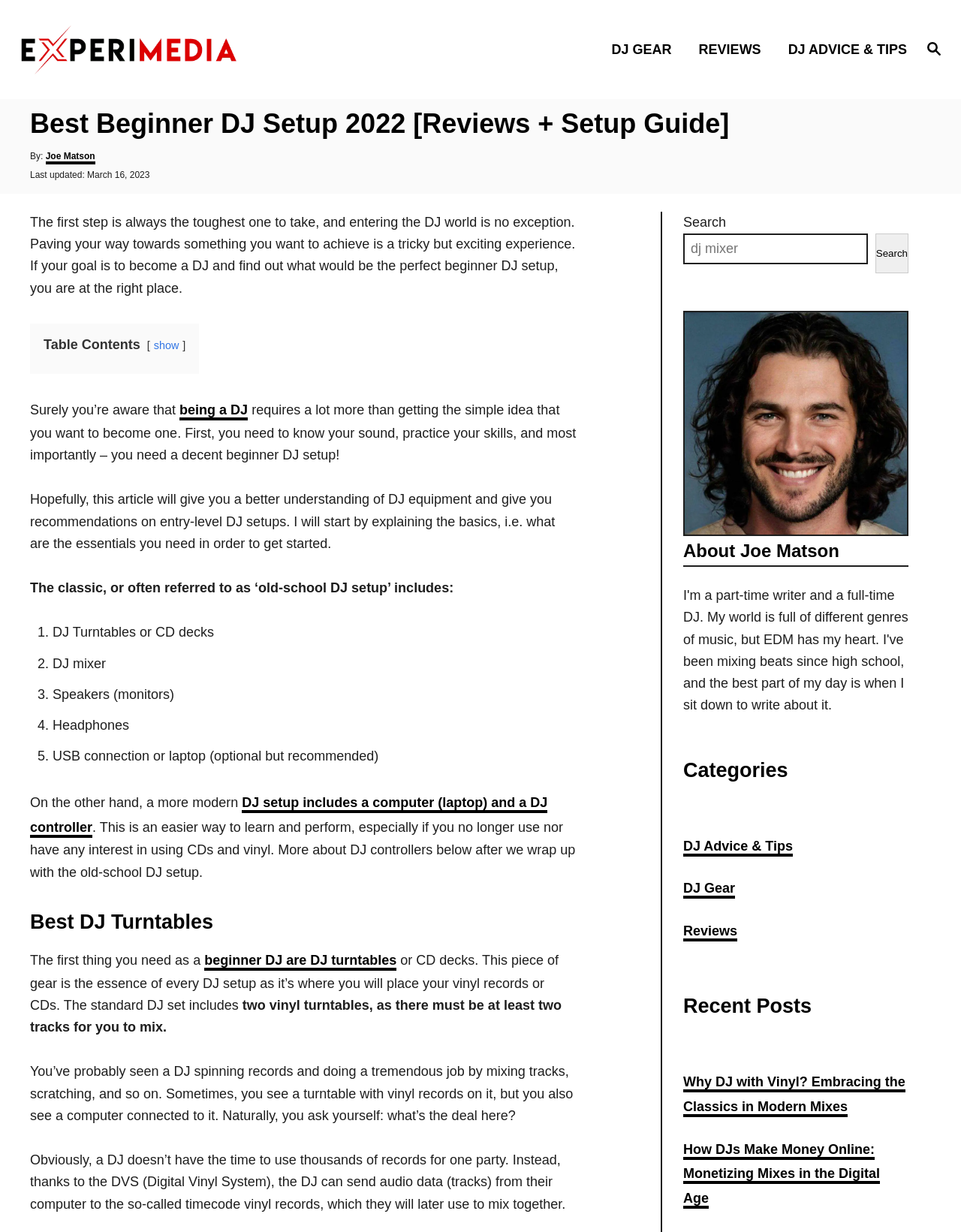Show the bounding box coordinates for the element that needs to be clicked to execute the following instruction: "Click on DJ GEAR". Provide the coordinates in the form of four float numbers between 0 and 1, i.e., [left, top, right, bottom].

[0.627, 0.025, 0.718, 0.056]